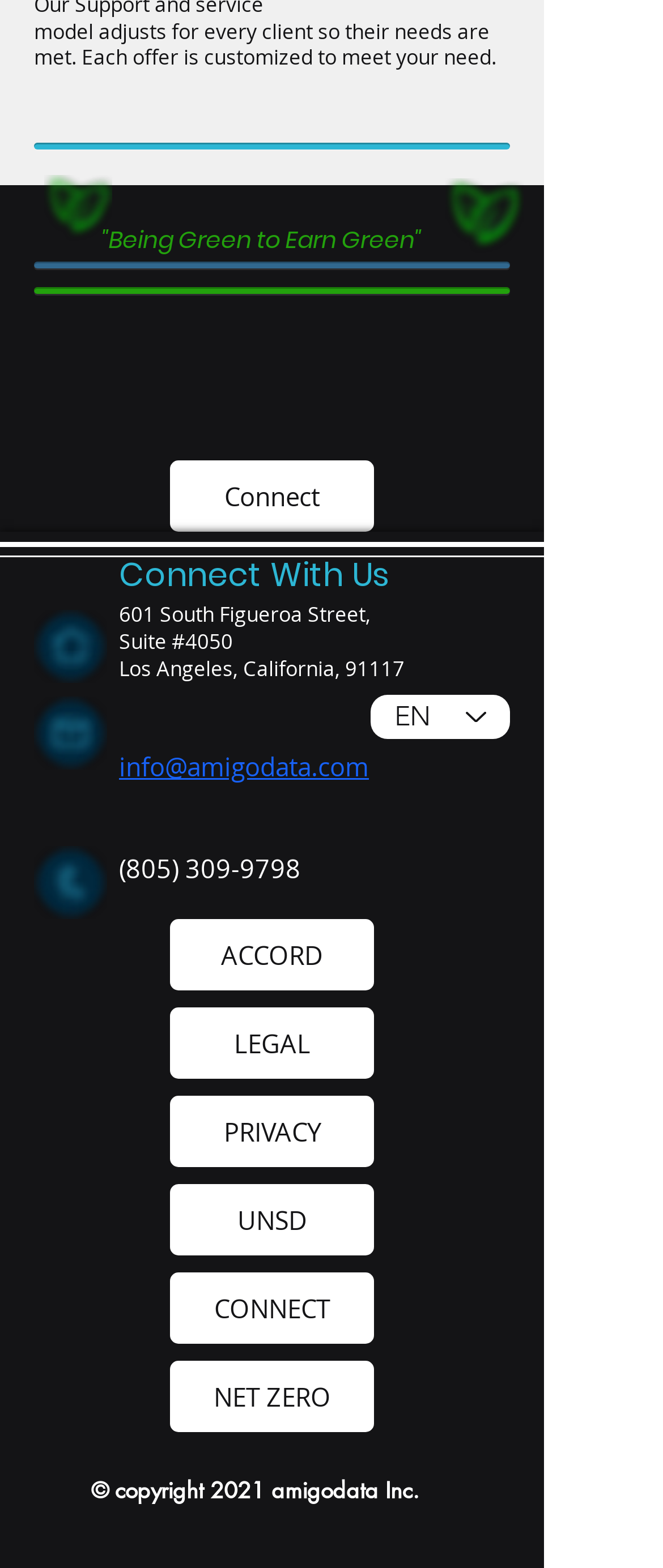Identify the bounding box for the UI element described as: "NET ZERO". Ensure the coordinates are four float numbers between 0 and 1, formatted as [left, top, right, bottom].

[0.256, 0.868, 0.564, 0.914]